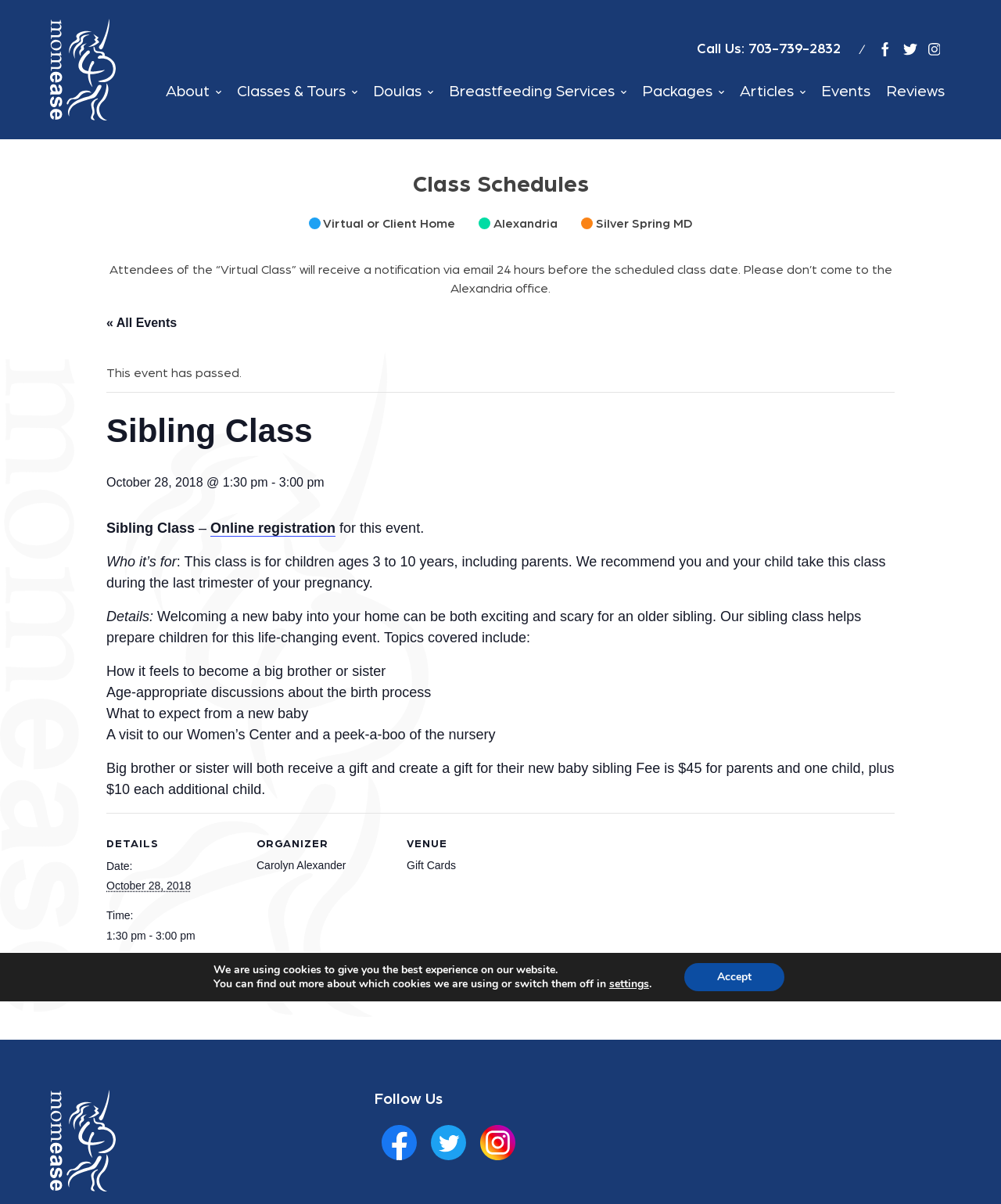Locate the bounding box coordinates of the clickable element to fulfill the following instruction: "Call the phone number". Provide the coordinates as four float numbers between 0 and 1 in the format [left, top, right, bottom].

[0.69, 0.028, 0.846, 0.054]